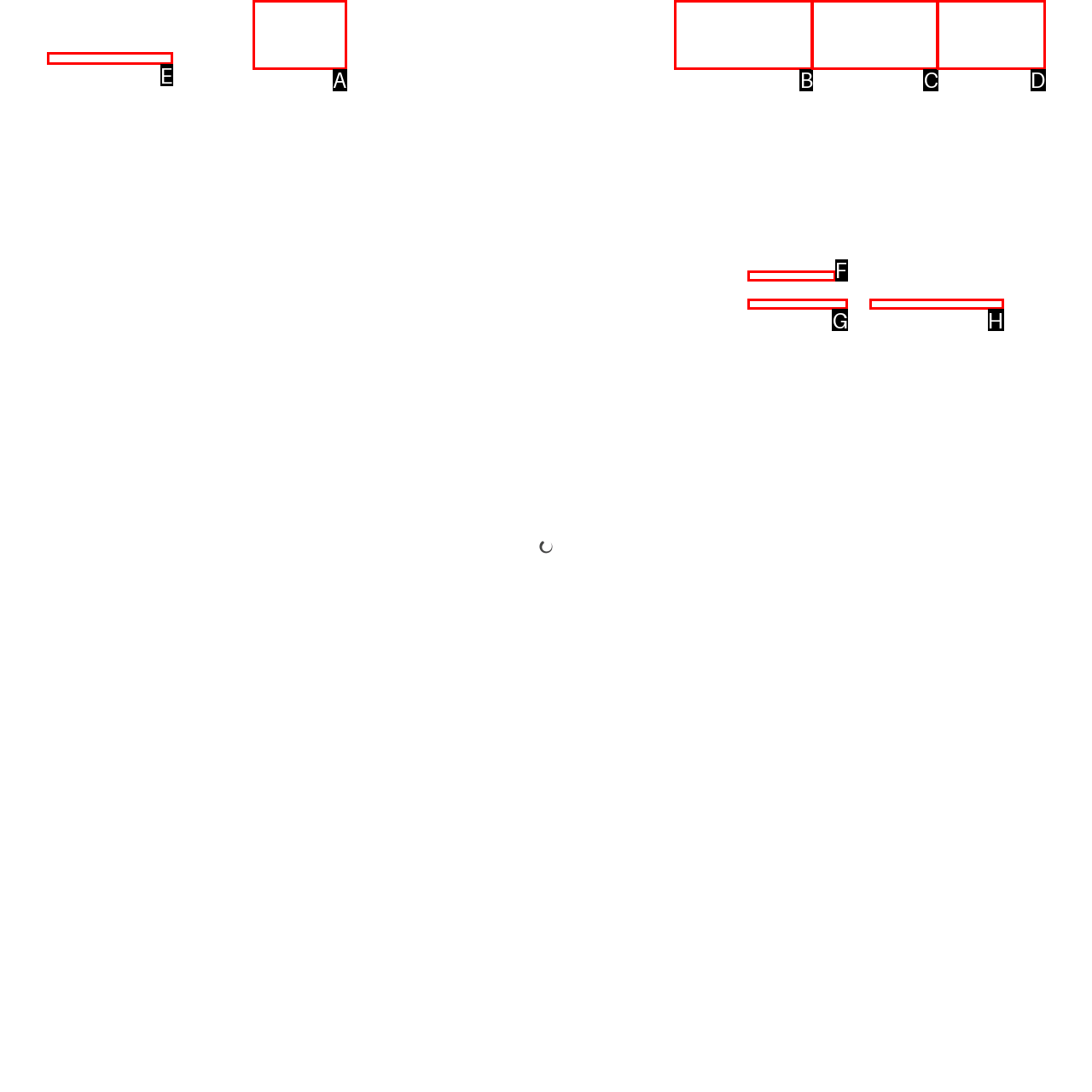To execute the task: Click the logo, which one of the highlighted HTML elements should be clicked? Answer with the option's letter from the choices provided.

E